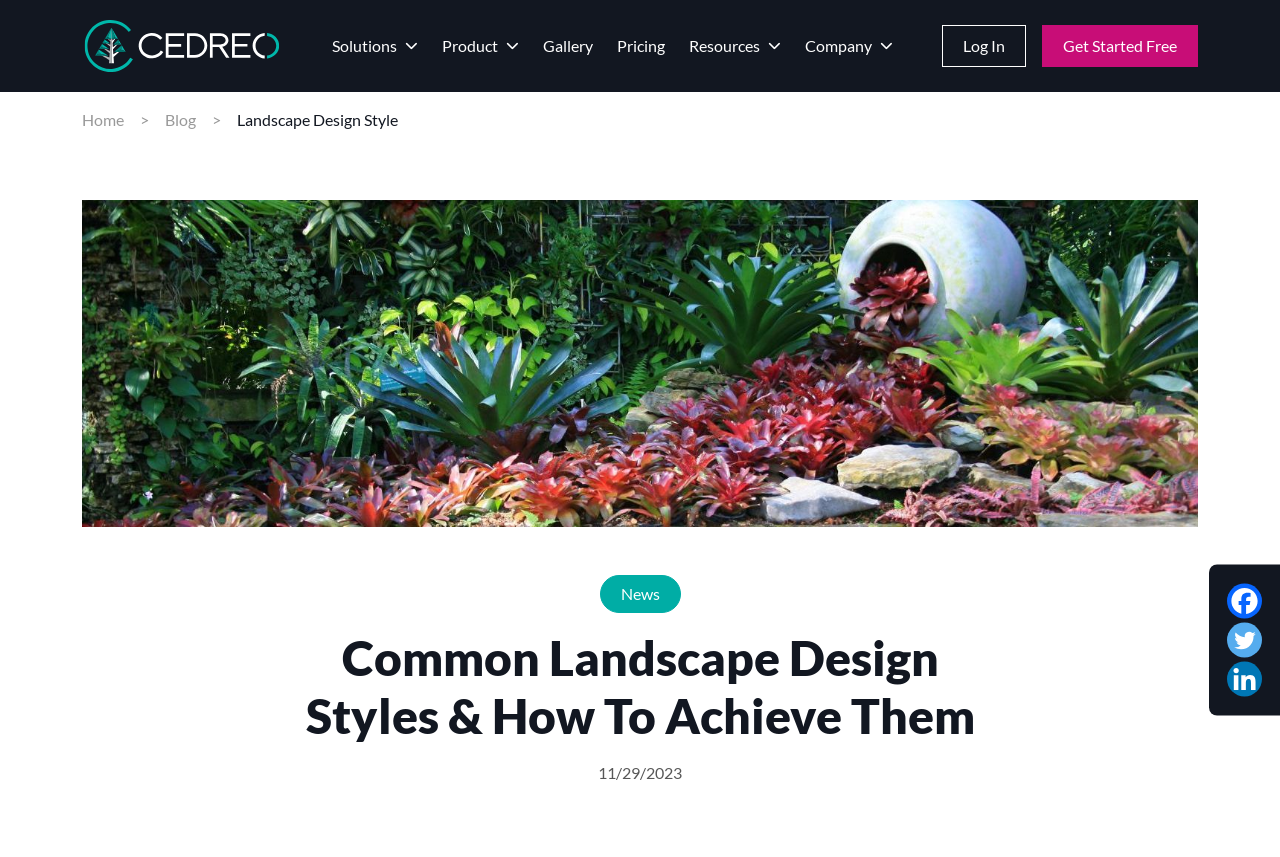Provide the bounding box coordinates, formatted as (top-left x, top-left y, bottom-right x, bottom-right y), with all values being floating point numbers between 0 and 1. Identify the bounding box of the UI element that matches the description: http://blog.nihilogic.dk/2008/08/imageinfo-reading-image-metadata-with.html

None